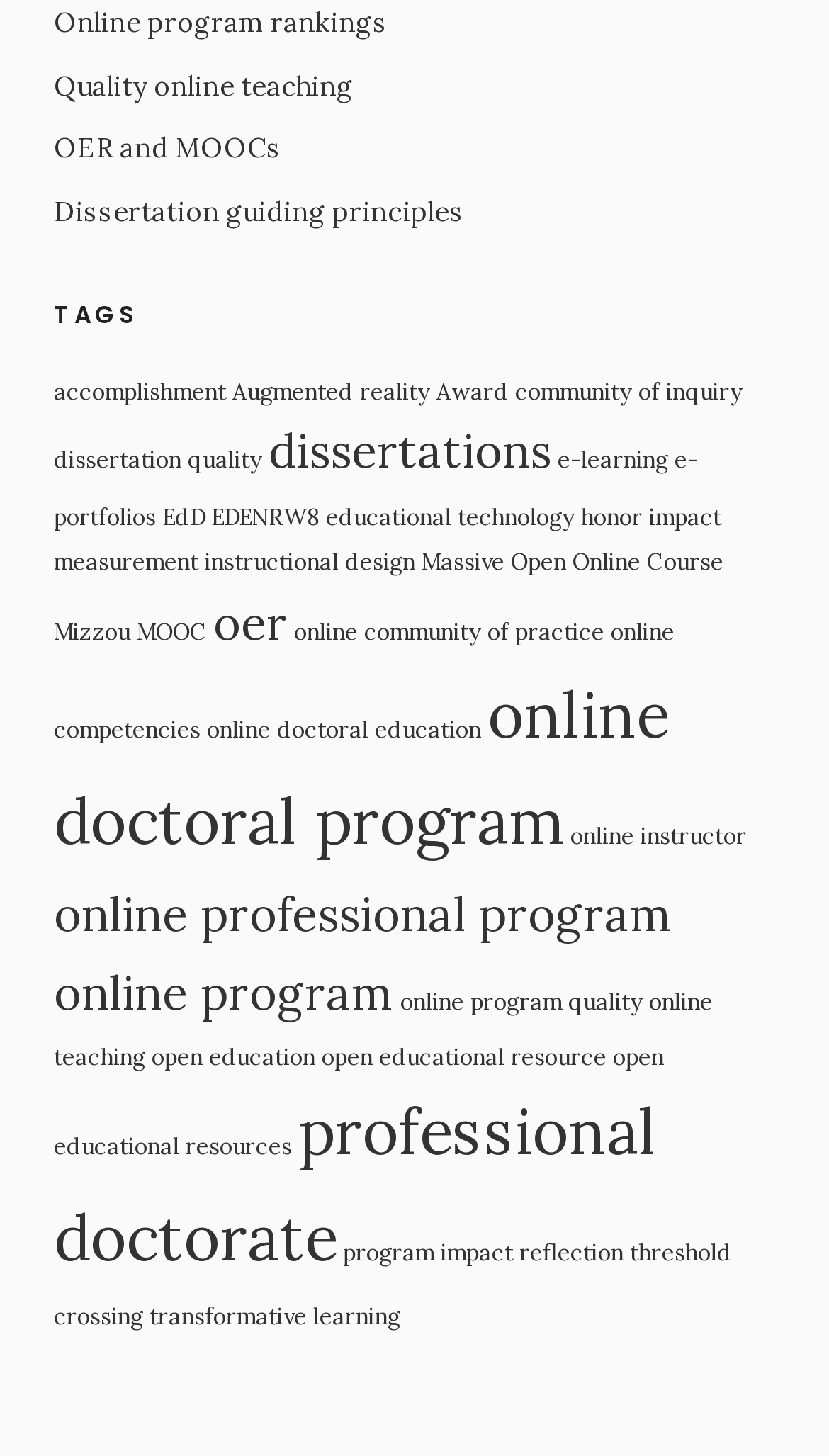Kindly provide the bounding box coordinates of the section you need to click on to fulfill the given instruction: "Explore 'Augmented reality'".

[0.28, 0.258, 0.519, 0.278]